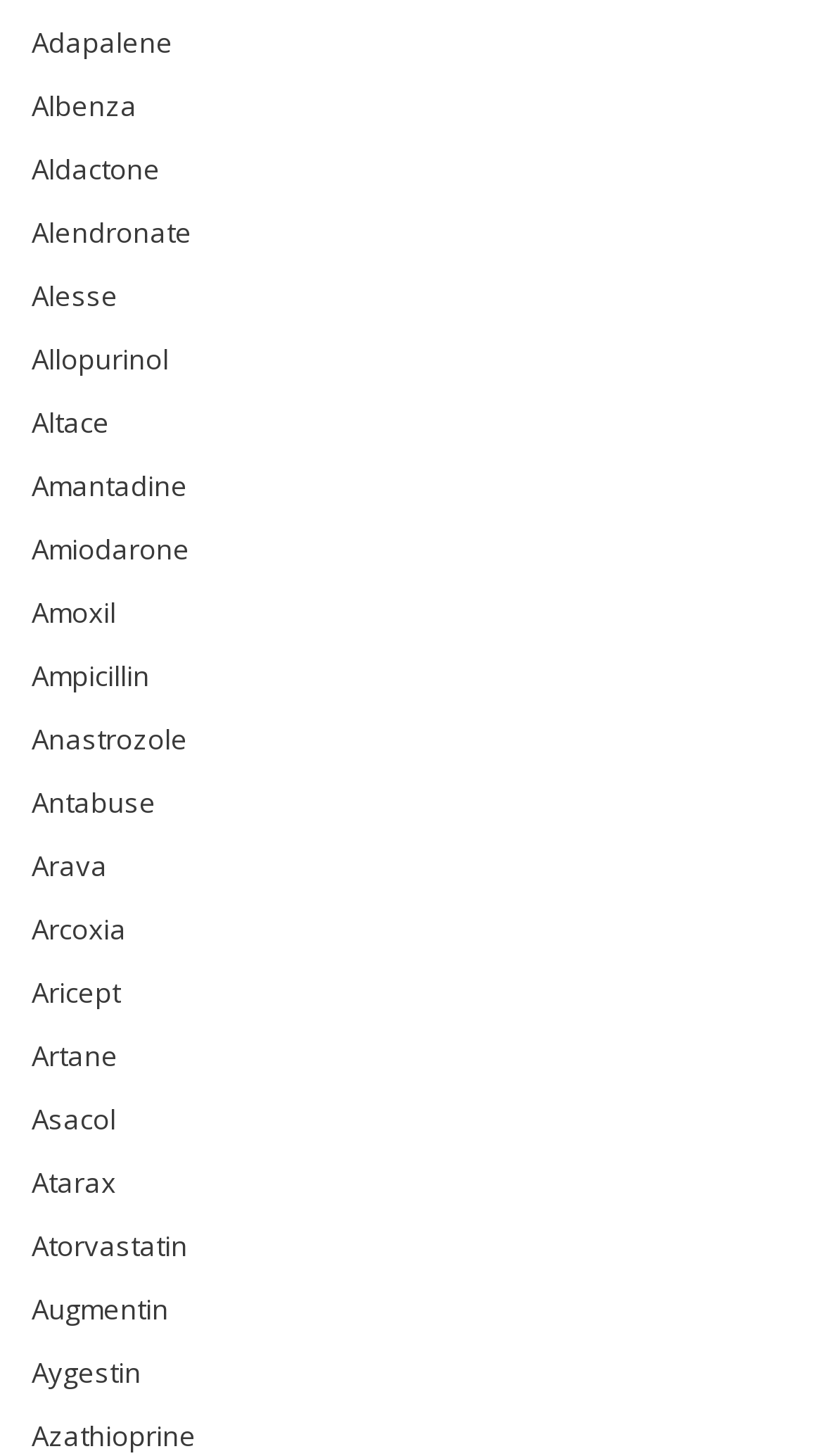Please specify the bounding box coordinates in the format (top-left x, top-left y, bottom-right x, bottom-right y), with all values as floating point numbers between 0 and 1. Identify the bounding box of the UI element described by: Atorvastatin

[0.038, 0.842, 0.228, 0.869]